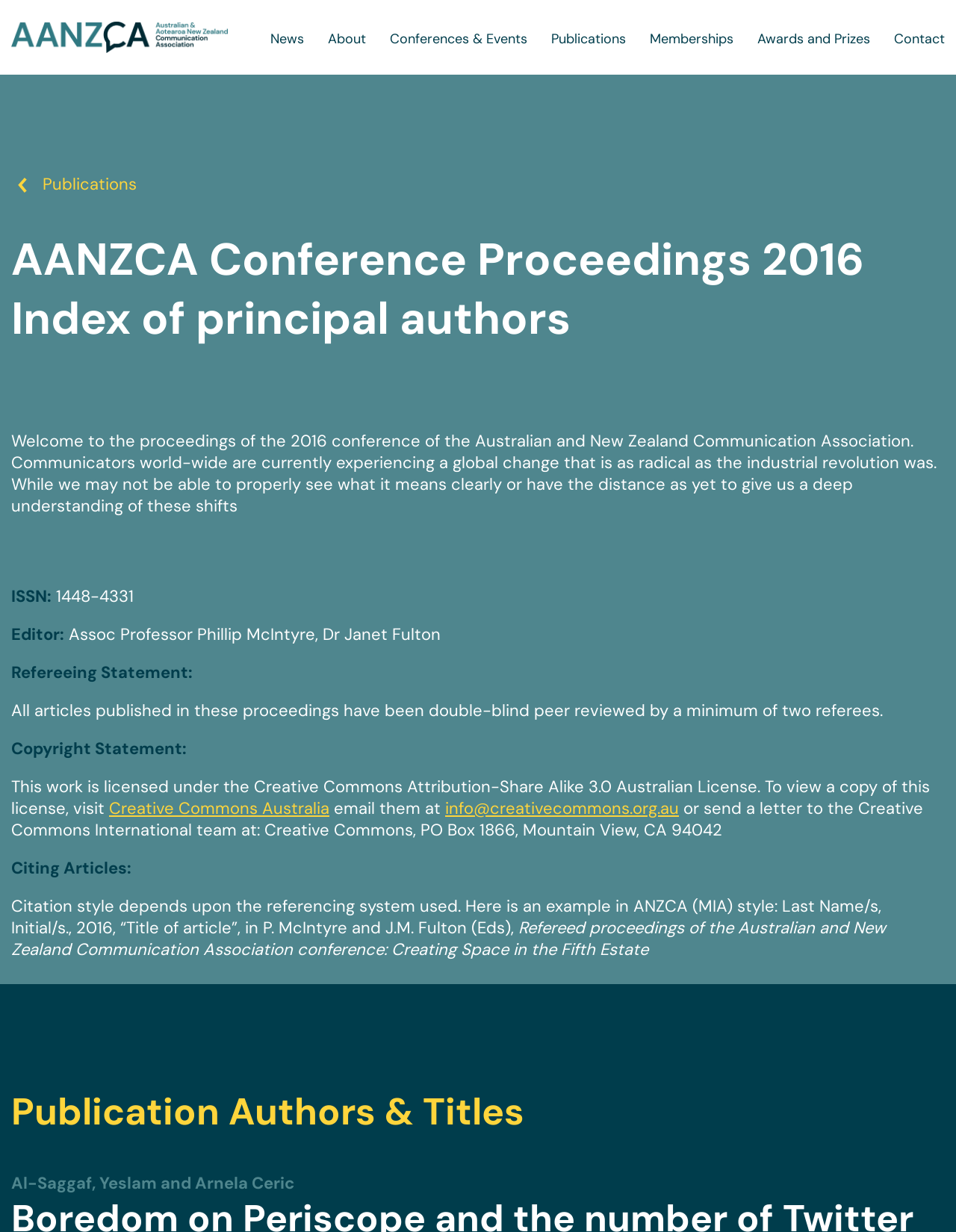Identify the bounding box coordinates for the element that needs to be clicked to fulfill this instruction: "View About menu". Provide the coordinates in the format of four float numbers between 0 and 1: [left, top, right, bottom].

[0.343, 0.024, 0.383, 0.038]